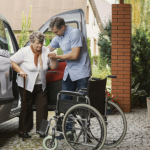What is the environment like?
Please answer the question with a detailed and comprehensive explanation.

The backdrop features a well-maintained entryway lined with greenery and a brick pillar, creating a welcoming environment that is conducive to care and support.